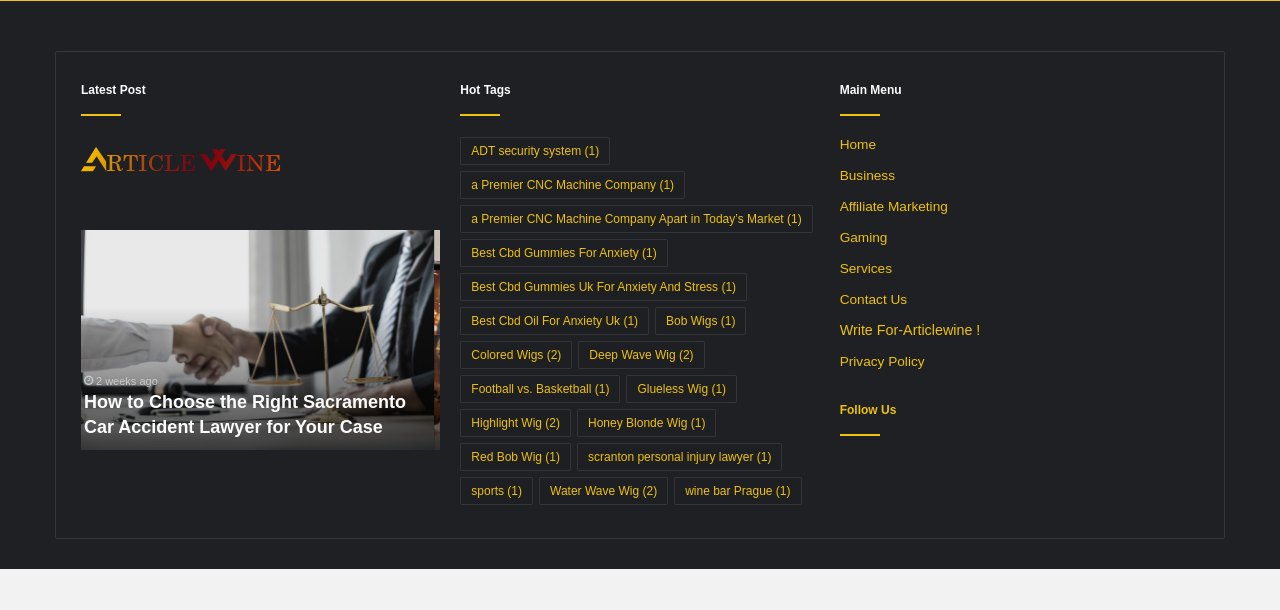Find the bounding box coordinates for the area that must be clicked to perform this action: "Click the phone icon".

None